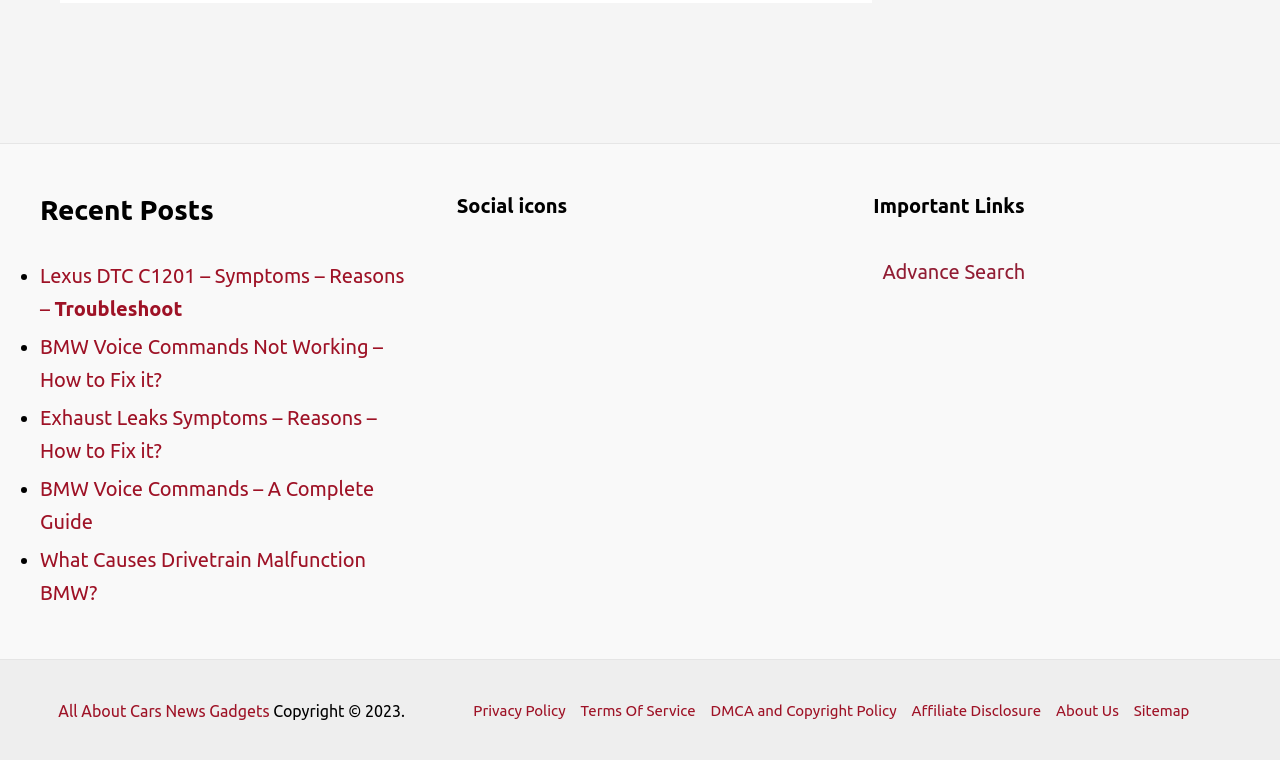Highlight the bounding box of the UI element that corresponds to this description: "What Causes Drivetrain Malfunction BMW?".

[0.031, 0.722, 0.286, 0.795]